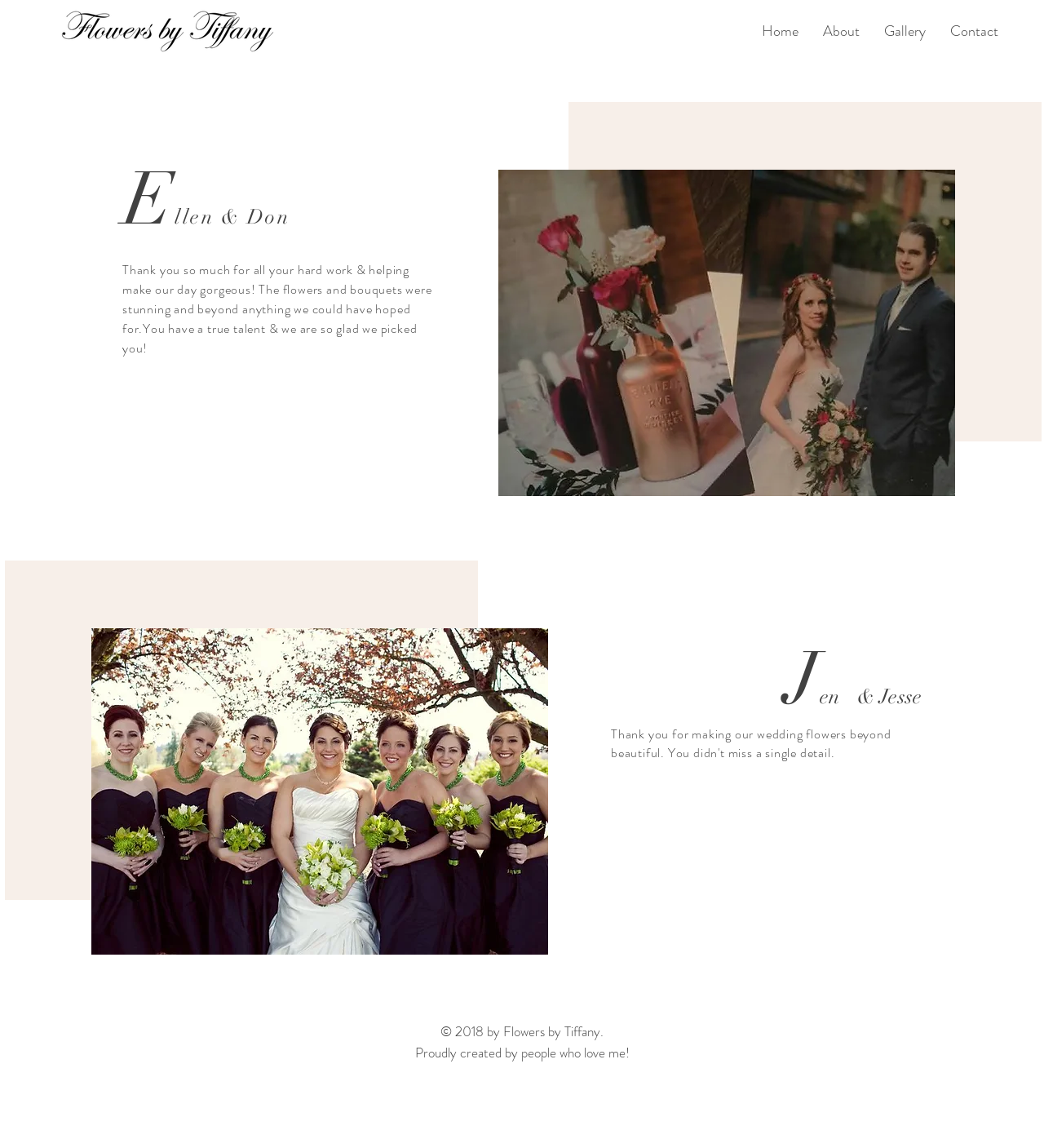Find the bounding box of the web element that fits this description: "About".

[0.777, 0.009, 0.835, 0.045]